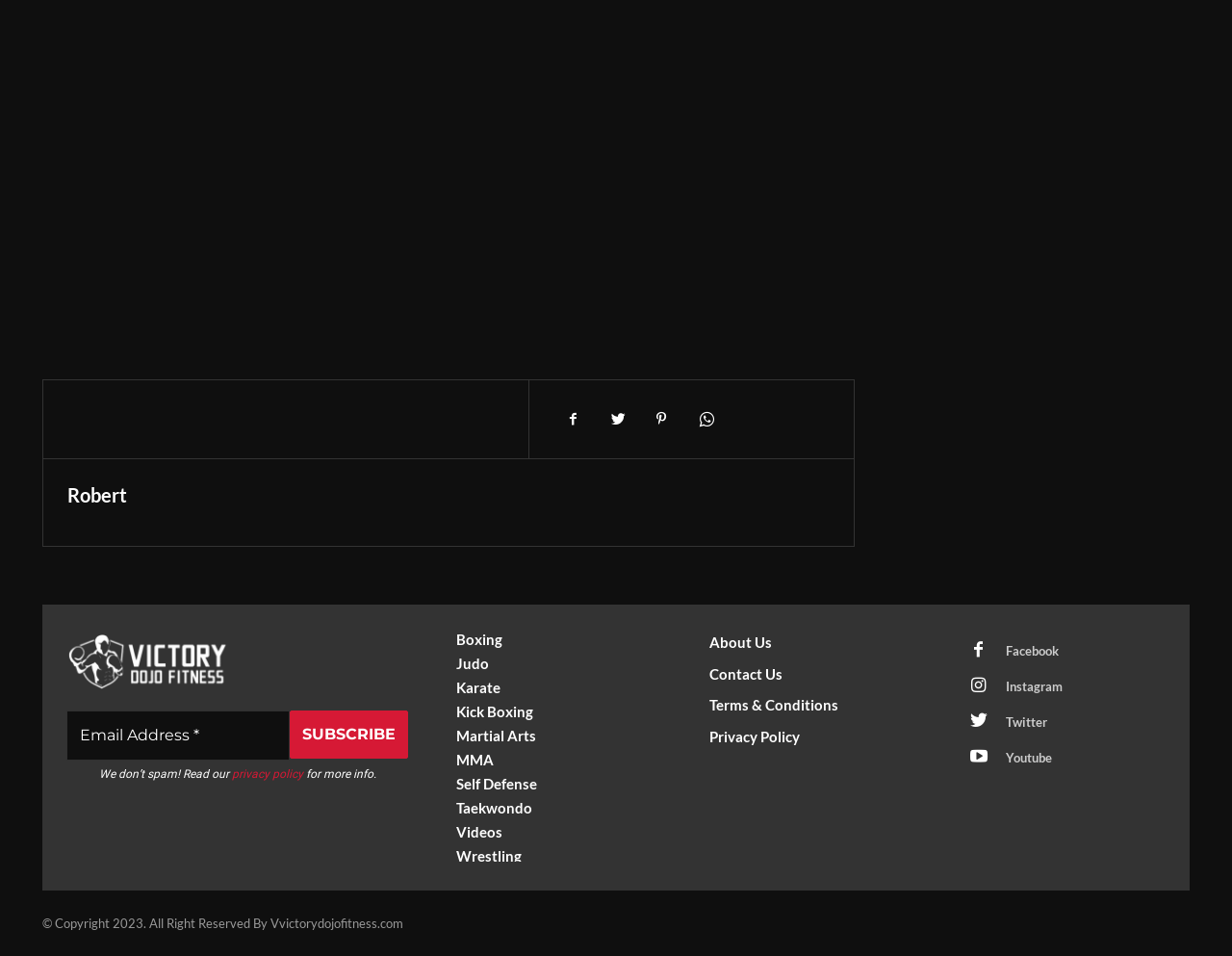What types of martial arts are listed?
Refer to the screenshot and respond with a concise word or phrase.

Boxing, Judo, Karate, etc.